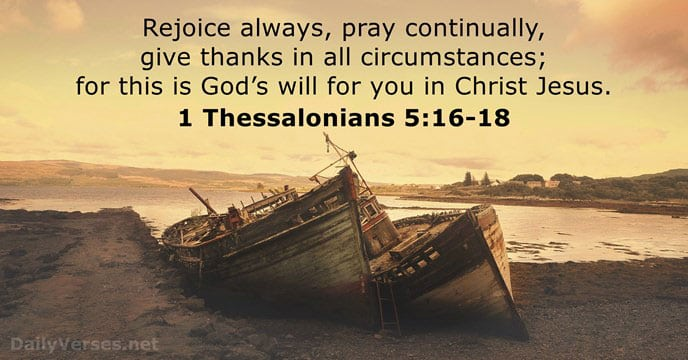What is the source of the inspirational passage?
Please provide a detailed and thorough answer to the question.

The passage is explicitly stated to be from 1 Thessalonians 5:16-18, which is a biblical verse that conveys a message of hope, gratitude, and perseverance.